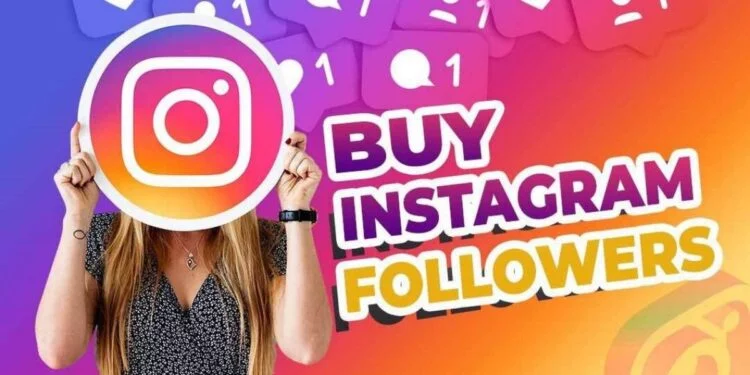What is the purpose of the visual?
Using the image, elaborate on the answer with as much detail as possible.

The caption states that the visual 'serves as a promotional graphic, encouraging viewers to consider purchasing followers to boost their Instagram accounts', implying that the purpose of the visual is to promote a service or product.